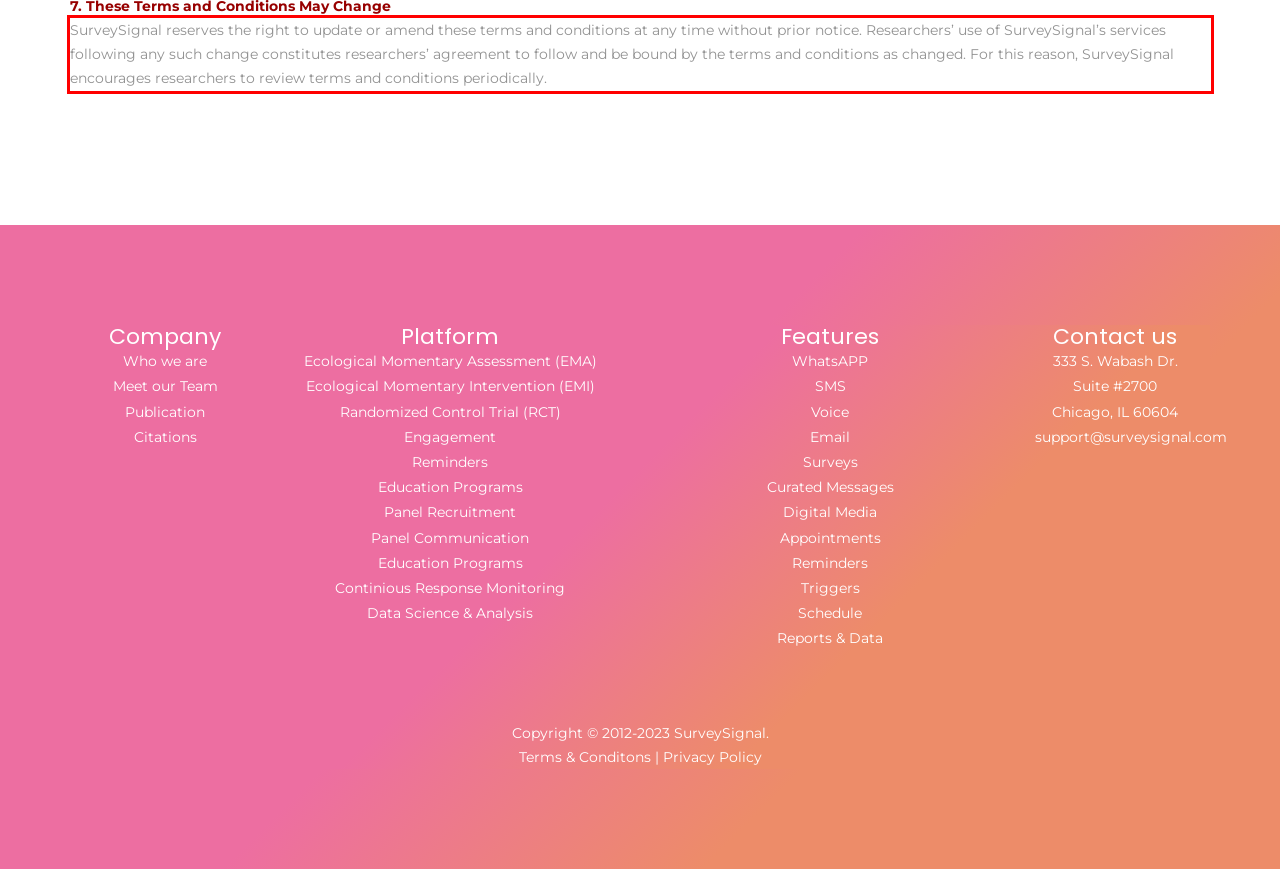Inspect the webpage screenshot that has a red bounding box and use OCR technology to read and display the text inside the red bounding box.

SurveySignal reserves the right to update or amend these terms and conditions at any time without prior notice. Researchers’ use of SurveySignal’s services following any such change constitutes researchers’ agreement to follow and be bound by the terms and conditions as changed. For this reason, SurveySignal encourages researchers to review terms and conditions periodically.